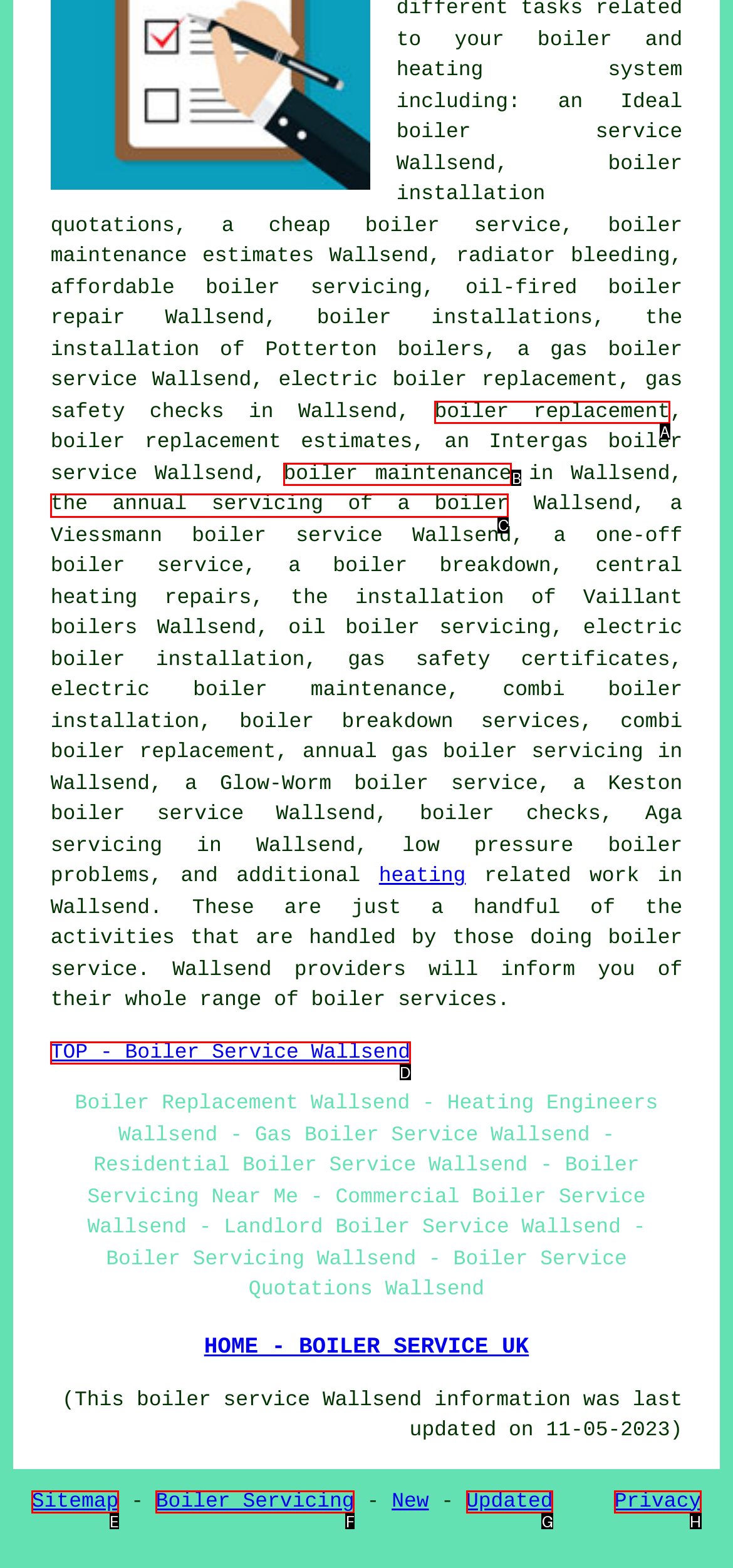Choose the letter of the option that needs to be clicked to perform the task: learn about the annual servicing of a boiler. Answer with the letter.

C